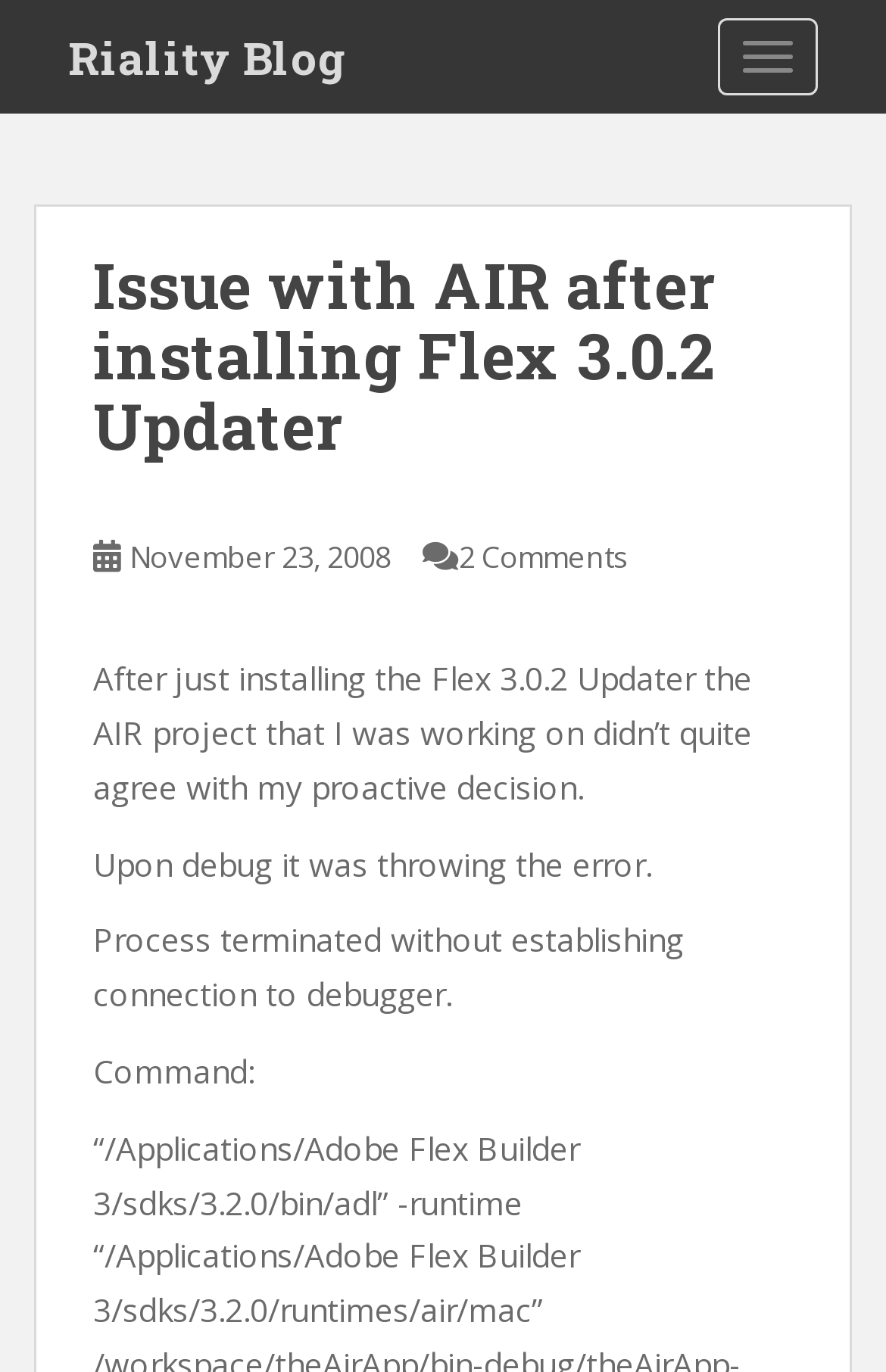Provide a thorough description of the webpage you see.

The webpage is a blog page dedicated to design and UX, with a focus on a specific article. At the top left, there is a link to the blog's homepage, "Riality Blog". On the top right, there is a button to toggle navigation. 

Below the navigation button, there is a header section that takes up most of the width of the page. Within this section, there is a heading that reads "Issue with AIR after installing Flex 3.0.2 Updater", which is a link to the article. To the right of the heading, there is a link to the date "November 23, 2008", and further to the right, there is a link to "2 Comments". 

Below the heading and date section, there are three blocks of static text that make up the article content. The first block of text describes a problem encountered after installing the Flex 3.0.2 Updater. The second block of text mentions an error that occurred upon debugging. The third block of text quotes an error message, "Process terminated without establishing connection to debugger." The fourth block of text is a command prompt.